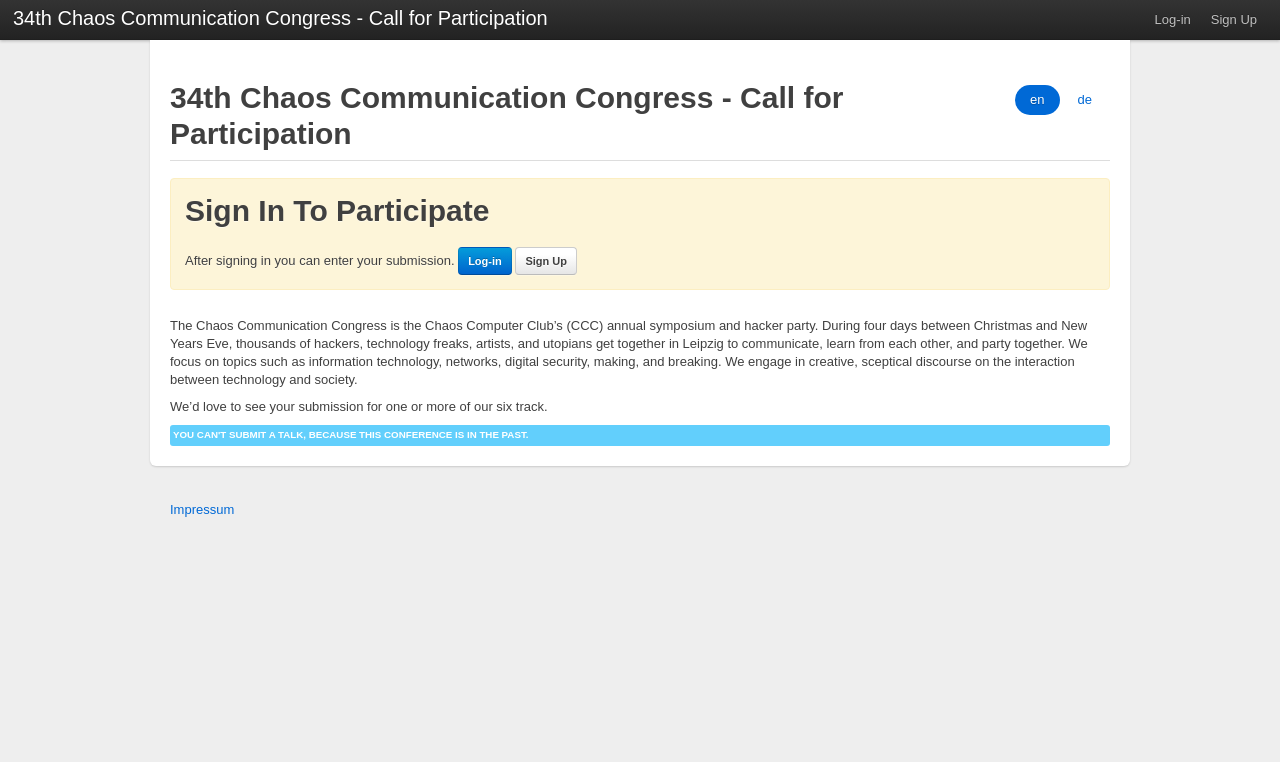Determine which piece of text is the heading of the webpage and provide it.

34th Chaos Communication Congress - Call for Participation